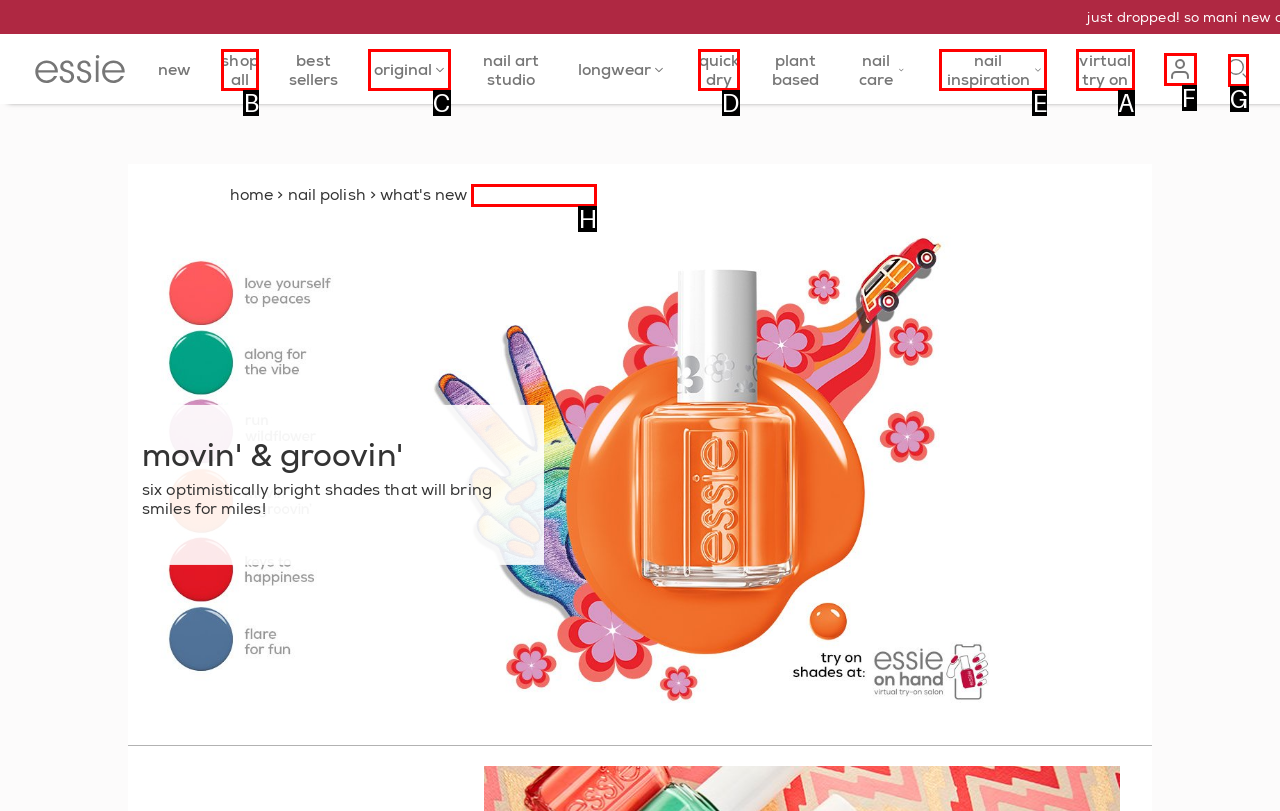Determine which HTML element to click for this task: go to virtual try on products page Provide the letter of the selected choice.

A